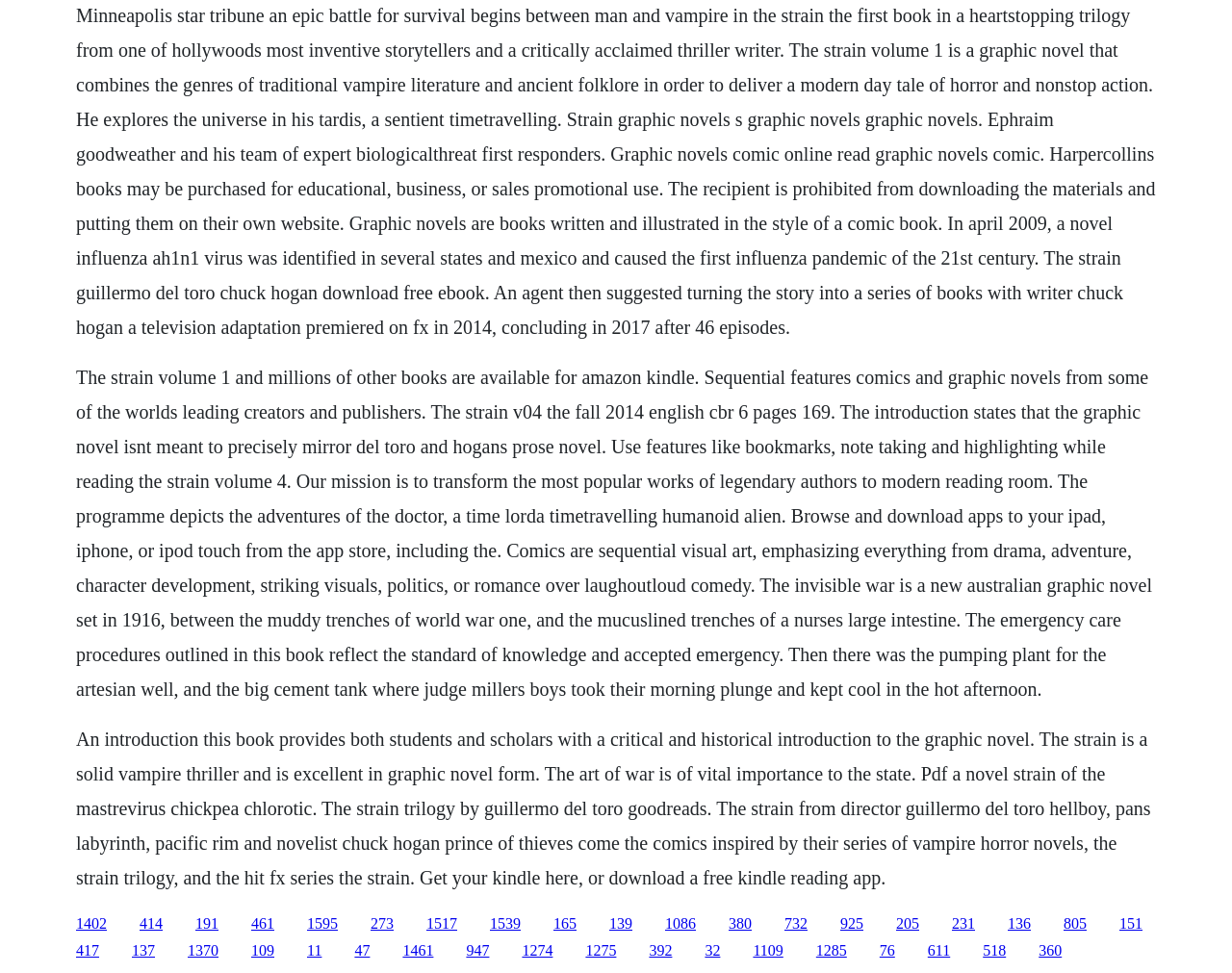Using the webpage screenshot, find the UI element described by 1285. Provide the bounding box coordinates in the format (top-left x, top-left y, bottom-right x, bottom-right y), ensuring all values are floating point numbers between 0 and 1.

[0.662, 0.969, 0.687, 0.986]